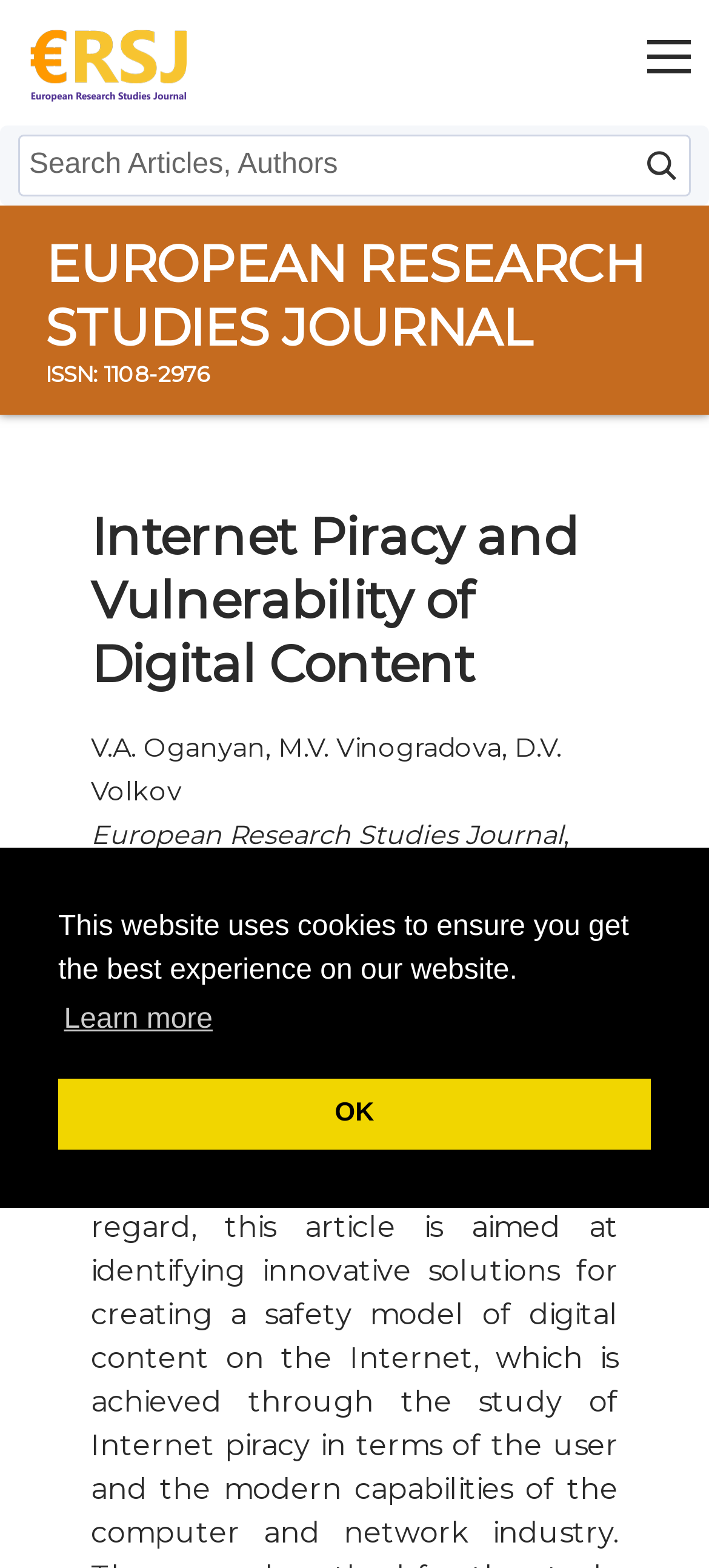Specify the bounding box coordinates of the region I need to click to perform the following instruction: "check July 2021". The coordinates must be four float numbers in the range of 0 to 1, i.e., [left, top, right, bottom].

None